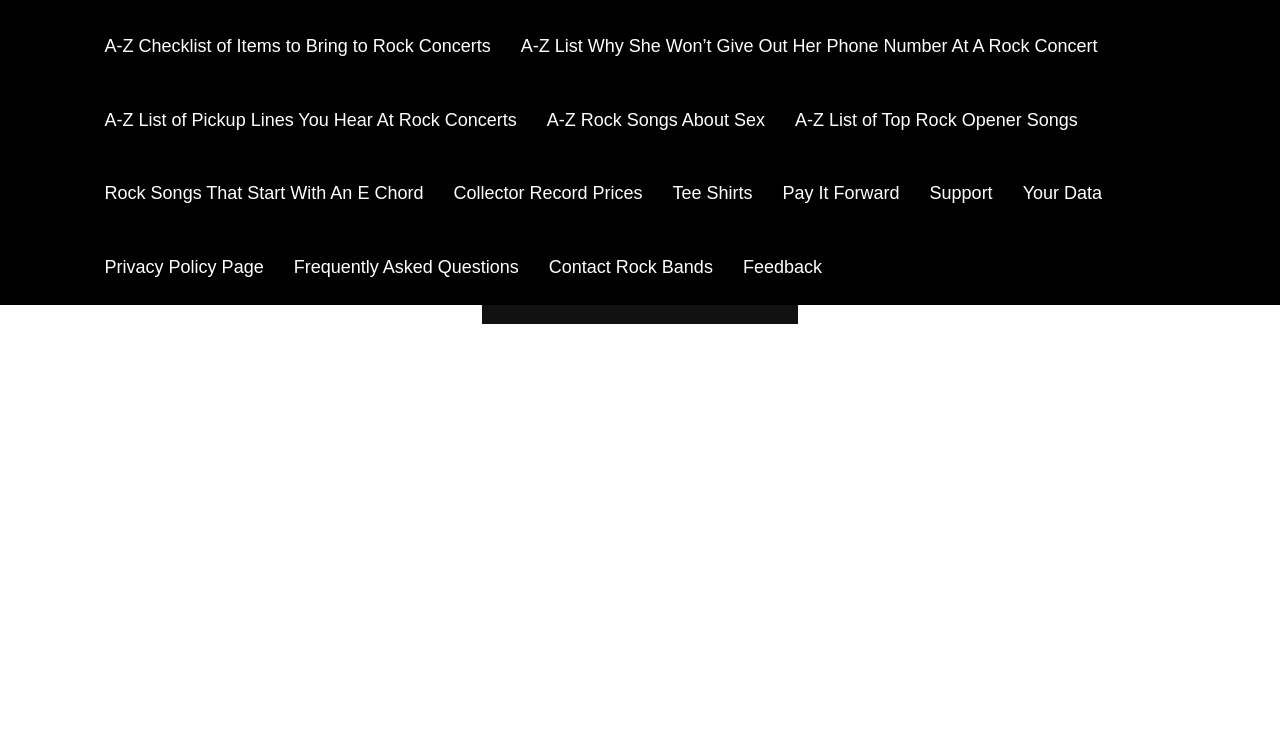Locate the bounding box coordinates of the element to click to perform the following action: 'Read about why customer engagement matters'. The coordinates should be given as four float values between 0 and 1, in the form of [left, top, right, bottom].

None